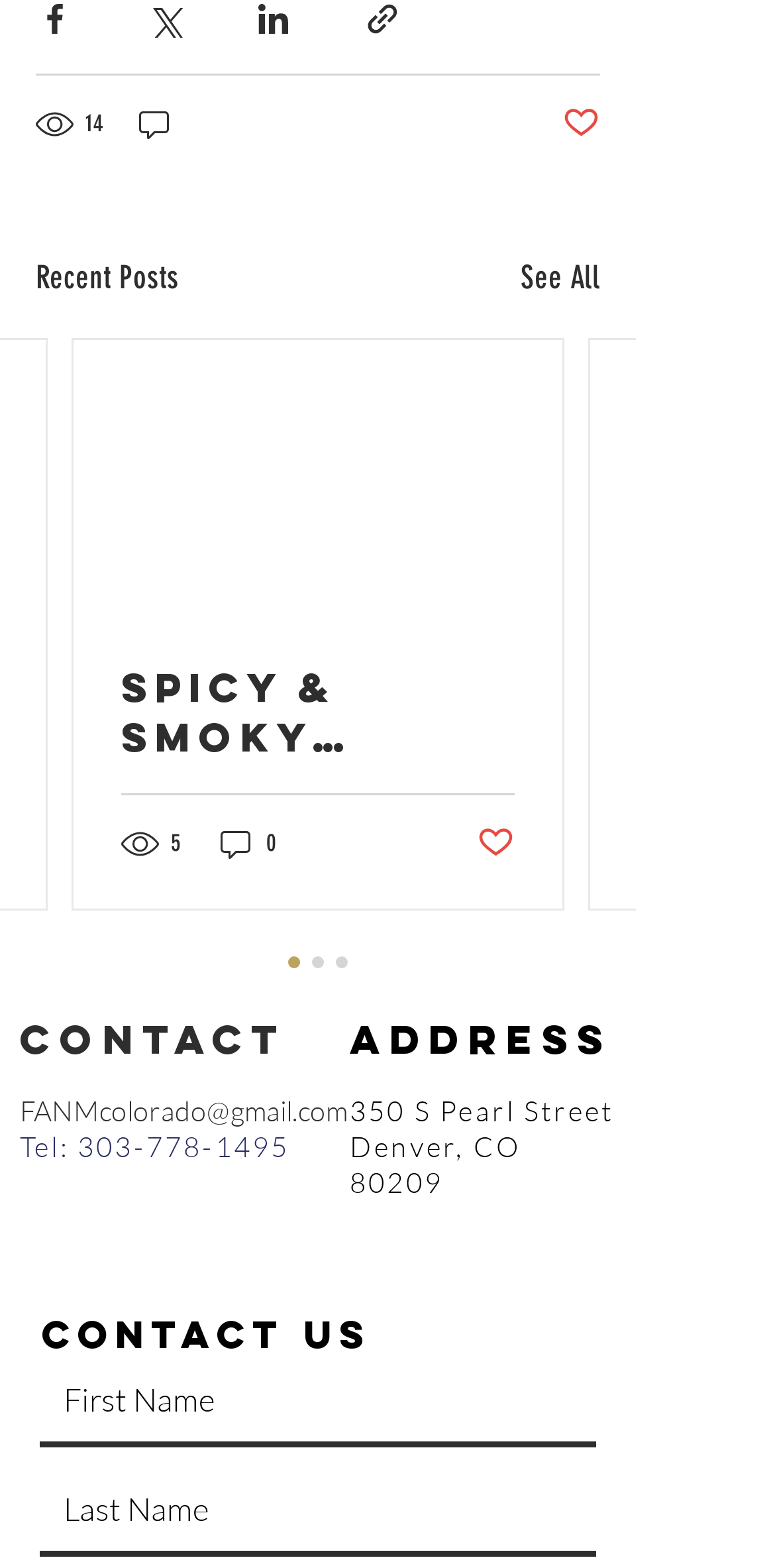How many views does the 'Spicy & Smoky Candied Bacon Burger' post have?
Please look at the screenshot and answer in one word or a short phrase.

5 views